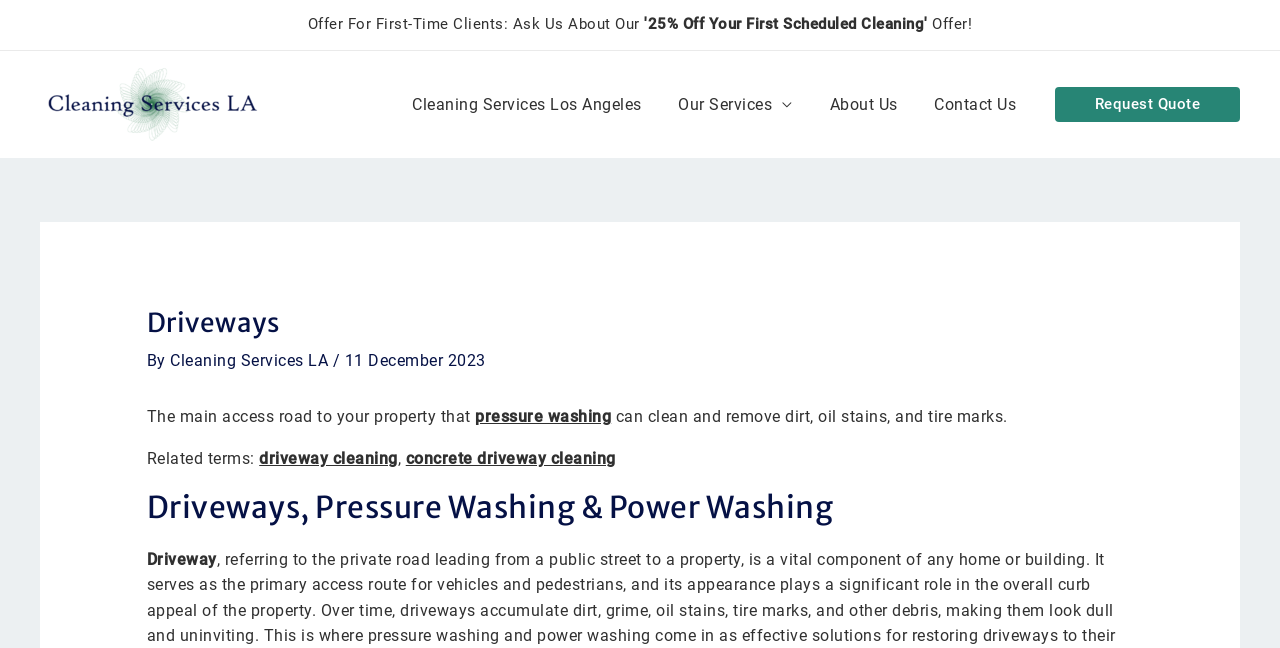Provide the bounding box coordinates of the area you need to click to execute the following instruction: "Learn more about 'pressure washing'".

[0.371, 0.623, 0.478, 0.663]